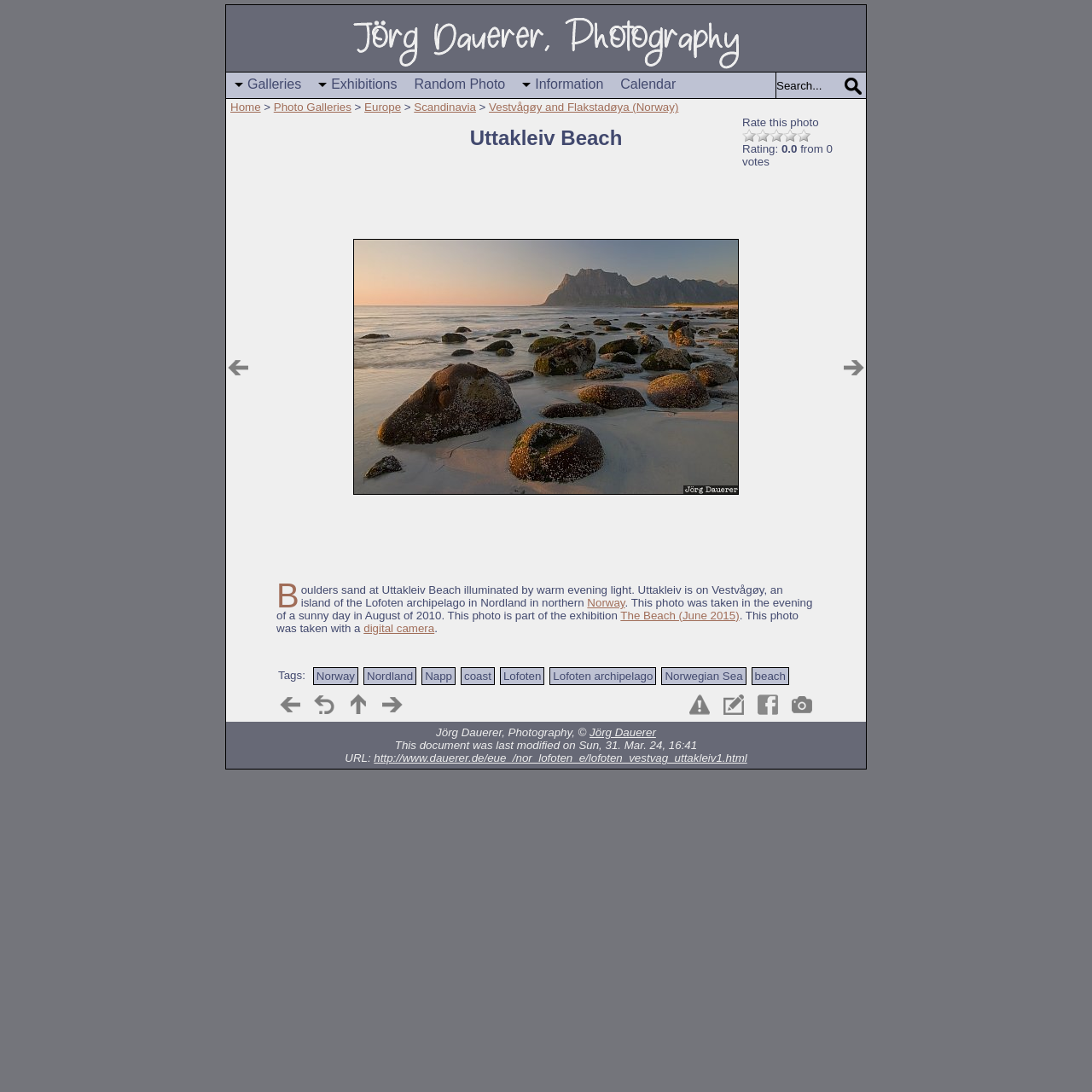Pinpoint the bounding box coordinates of the clickable area necessary to execute the following instruction: "Rate this photo". The coordinates should be given as four float numbers between 0 and 1, namely [left, top, right, bottom].

[0.68, 0.106, 0.75, 0.118]